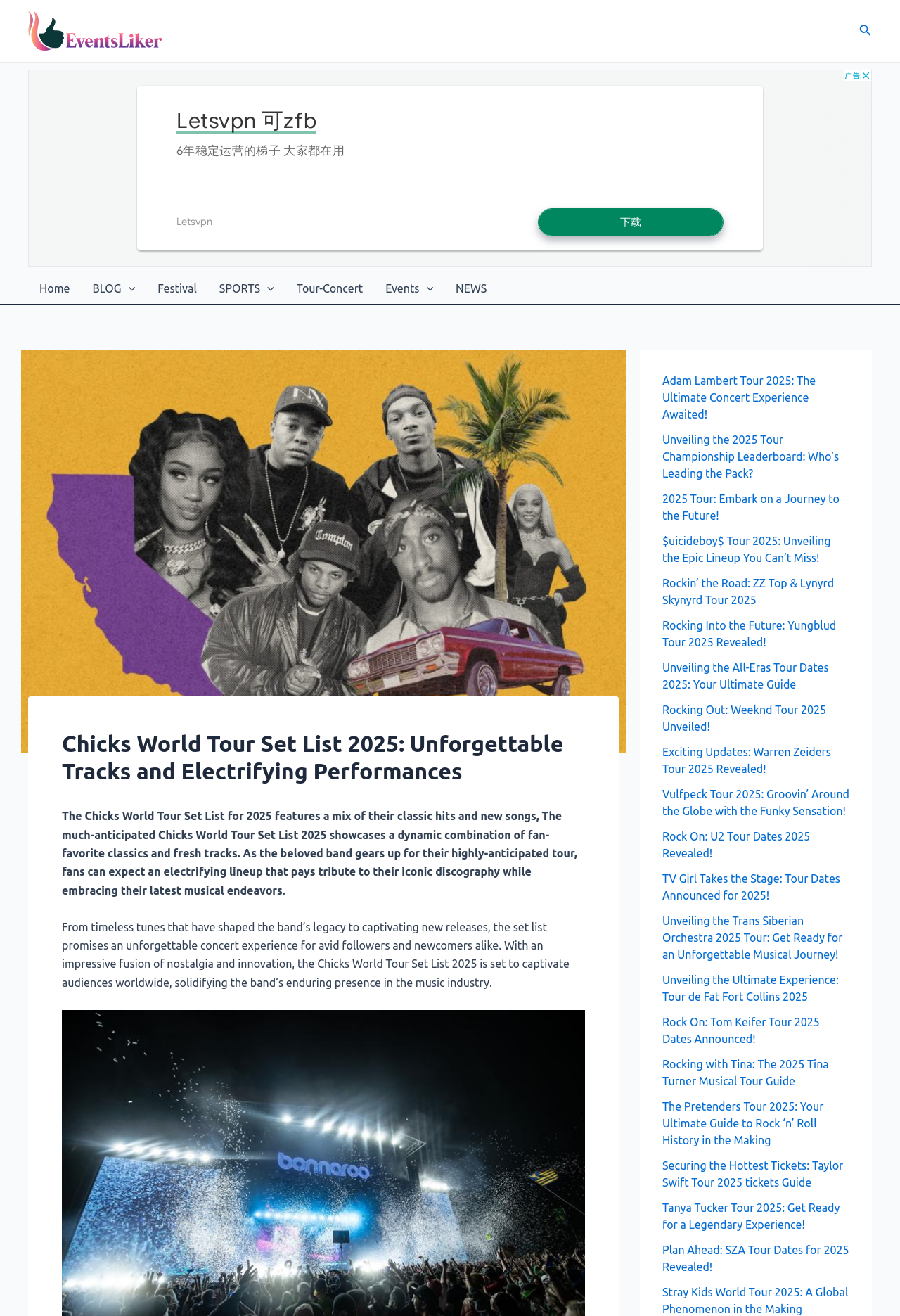Illustrate the webpage thoroughly, mentioning all important details.

The webpage is about the Chicks World Tour Set List 2025, featuring a mix of their classic hits and new songs. At the top left, there is a logo of EventsLiker, accompanied by a link to the website. On the top right, there is a search icon link. Below the logo, there is a navigation menu with links to different sections of the website, including Home, BLOG, Festival, SPORTS, Tour-Concert, and Events.

The main content of the webpage is an article about the Chicks World Tour Set List 2025. The article is divided into two paragraphs, which describe the set list as a dynamic combination of fan-favorite classics and fresh tracks. The article also mentions that the tour promises an unforgettable concert experience for fans.

Below the article, there is a large image related to the Chicks World Tour Set List 2025. On the right side of the webpage, there are multiple links to other tour-related articles, including Adam Lambert Tour 2025, $uicideboy$ Tour 2025, and many others. These links are arranged in a vertical list, taking up most of the right side of the webpage.

At the top of the webpage, there is an advertisement iframe, which takes up a significant portion of the top section.